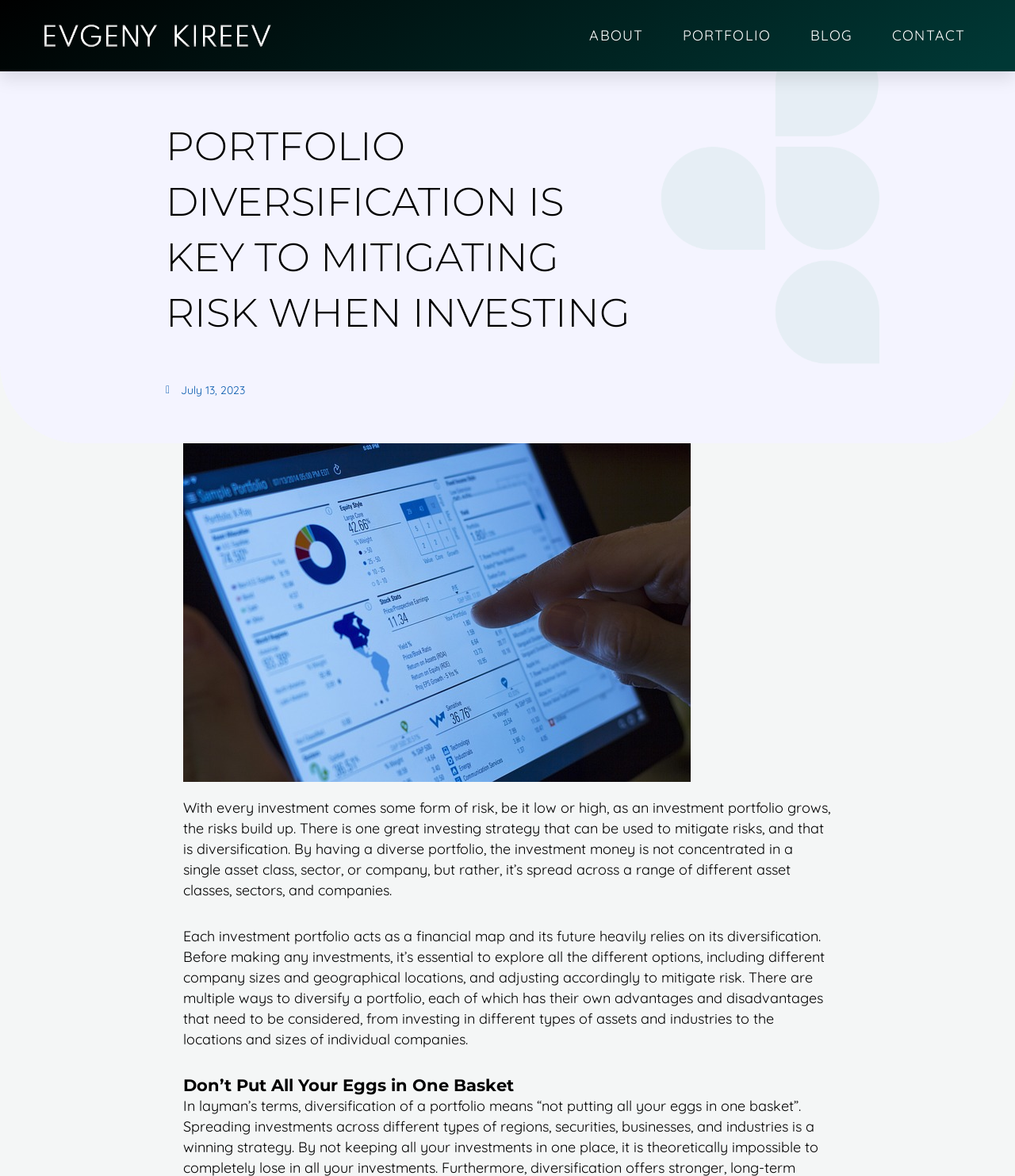Provide a thorough and detailed response to the question by examining the image: 
Why is it essential to explore different options before investing?

According to the webpage, exploring all the different options, including different company sizes and geographical locations, is essential before making any investments. This helps to mitigate risk by adjusting the portfolio accordingly.